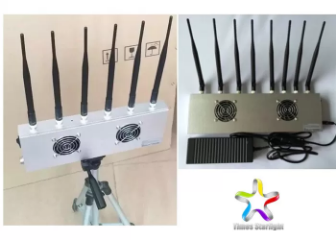Present a detailed portrayal of the image.

This image features a robust mobile phone scrambler, specifically designed for network blocking and jamming, with a 20W output. On the left side, the device is mounted on a tripod, showcasing its eight antennas that enhance signal interference capabilities. The unit appears sleek and modern, with a metallic finish and integrated cooling fans for heat dissipation. The right side of the image provides a closer view of the device, highlighting its connectivity options and power supply setup. The backdrop is simplistic, allowing the device to stand out as a specialized tool for maintaining communication privacy and security. The product is labeled as the "5 - 25m Mobile Phone Scrambler," indicating its effective operational range for disrupting mobile networks.